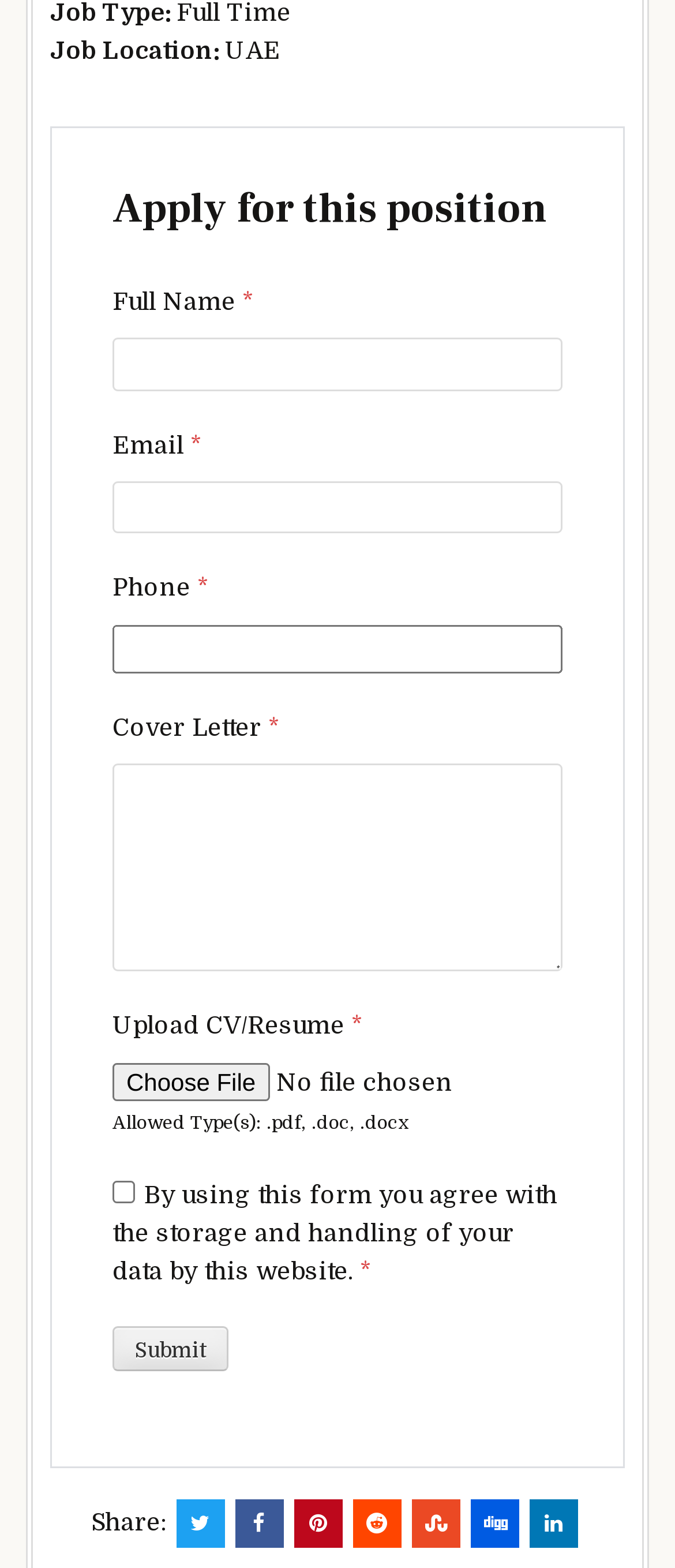Find the bounding box coordinates for the element that must be clicked to complete the instruction: "Share on Twitter". The coordinates should be four float numbers between 0 and 1, indicated as [left, top, right, bottom].

None